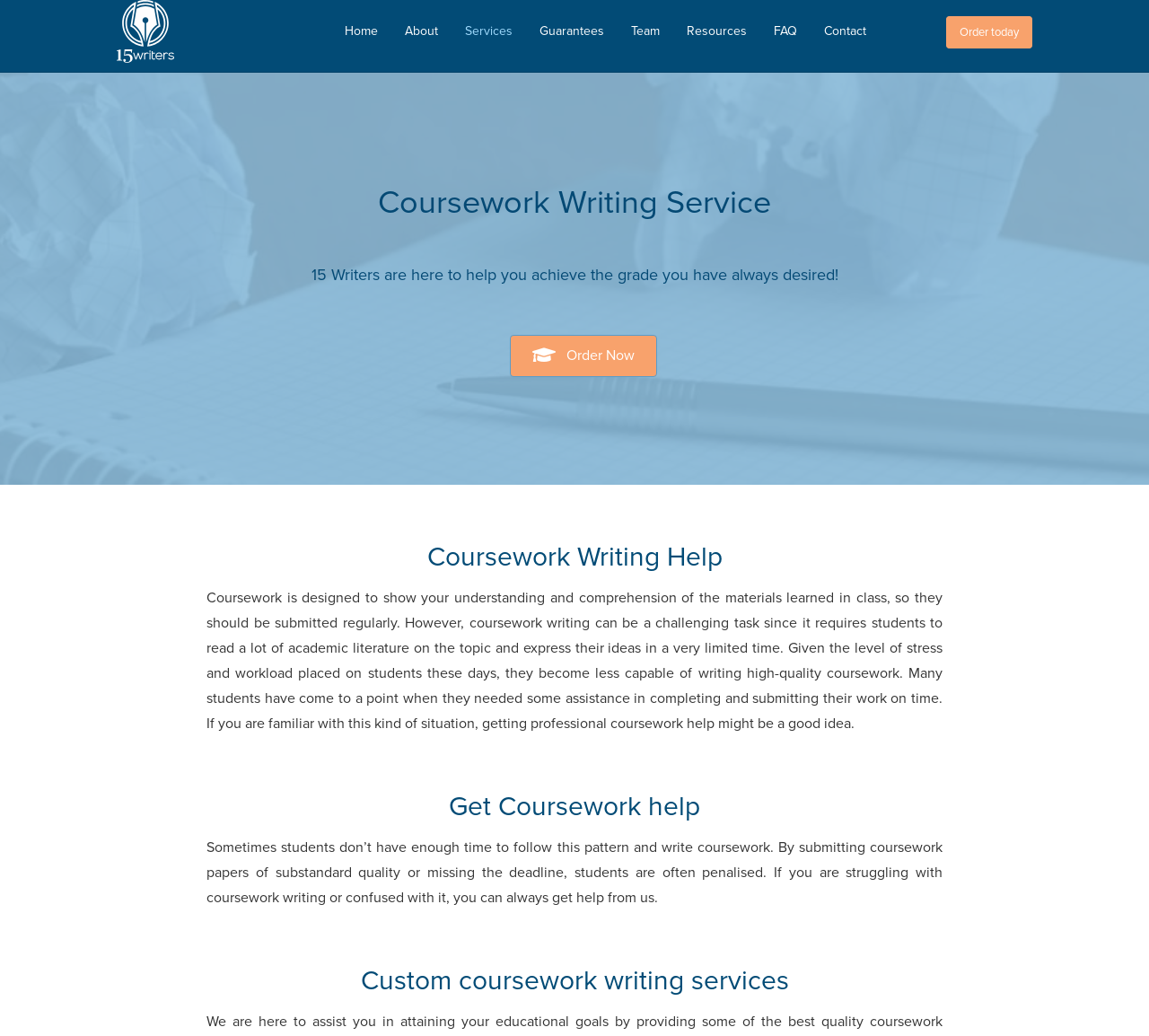Using the webpage screenshot and the element description alt="15 Writers", determine the bounding box coordinates. Specify the coordinates in the format (top-left x, top-left y, bottom-right x, bottom-right y) with values ranging from 0 to 1.

[0.102, 0.021, 0.152, 0.038]